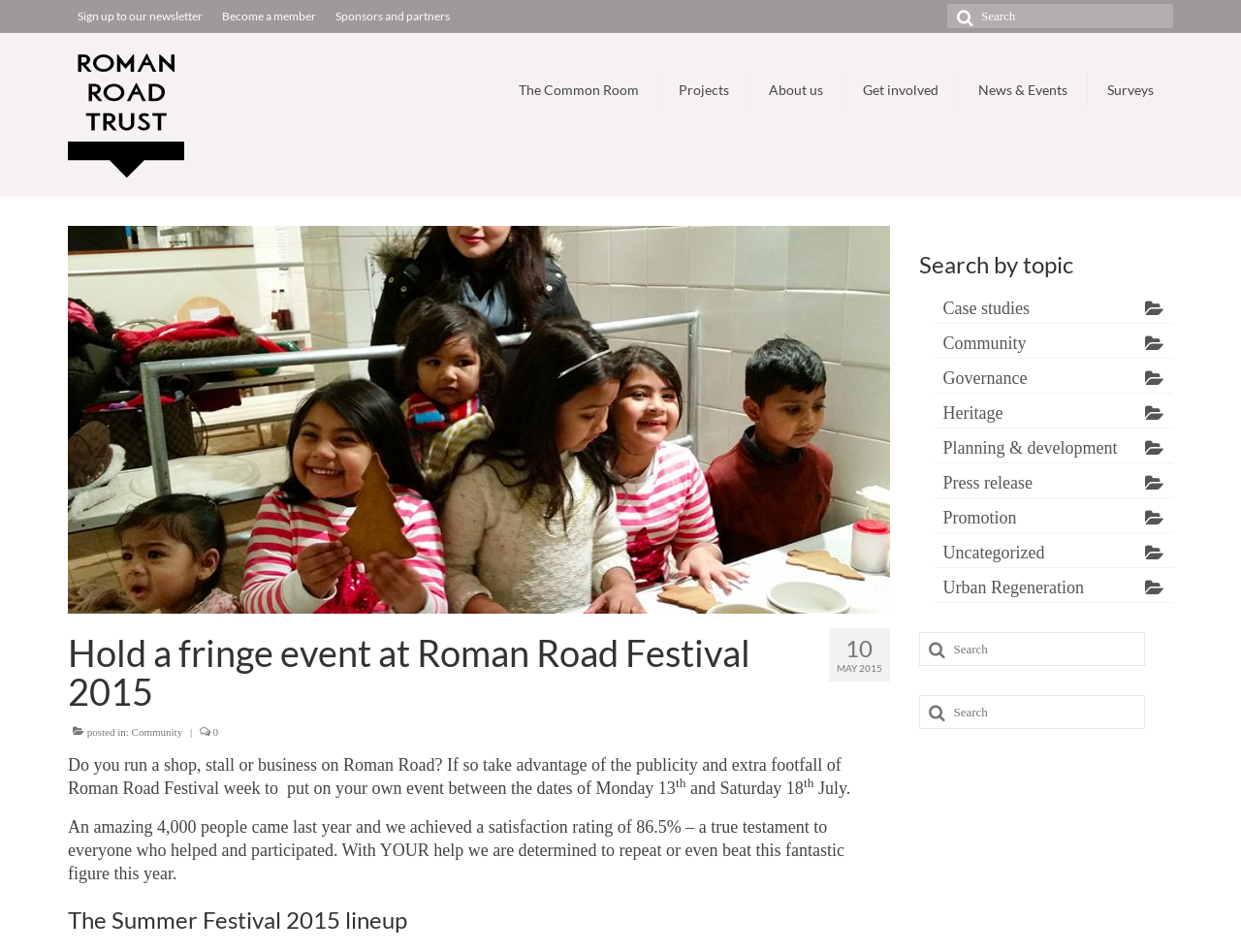Identify the bounding box coordinates of the element to click to follow this instruction: 'Visit the Roman Road Trust logo'. Ensure the coordinates are four float values between 0 and 1, provided as [left, top, right, bottom].

[0.055, 0.05, 0.336, 0.186]